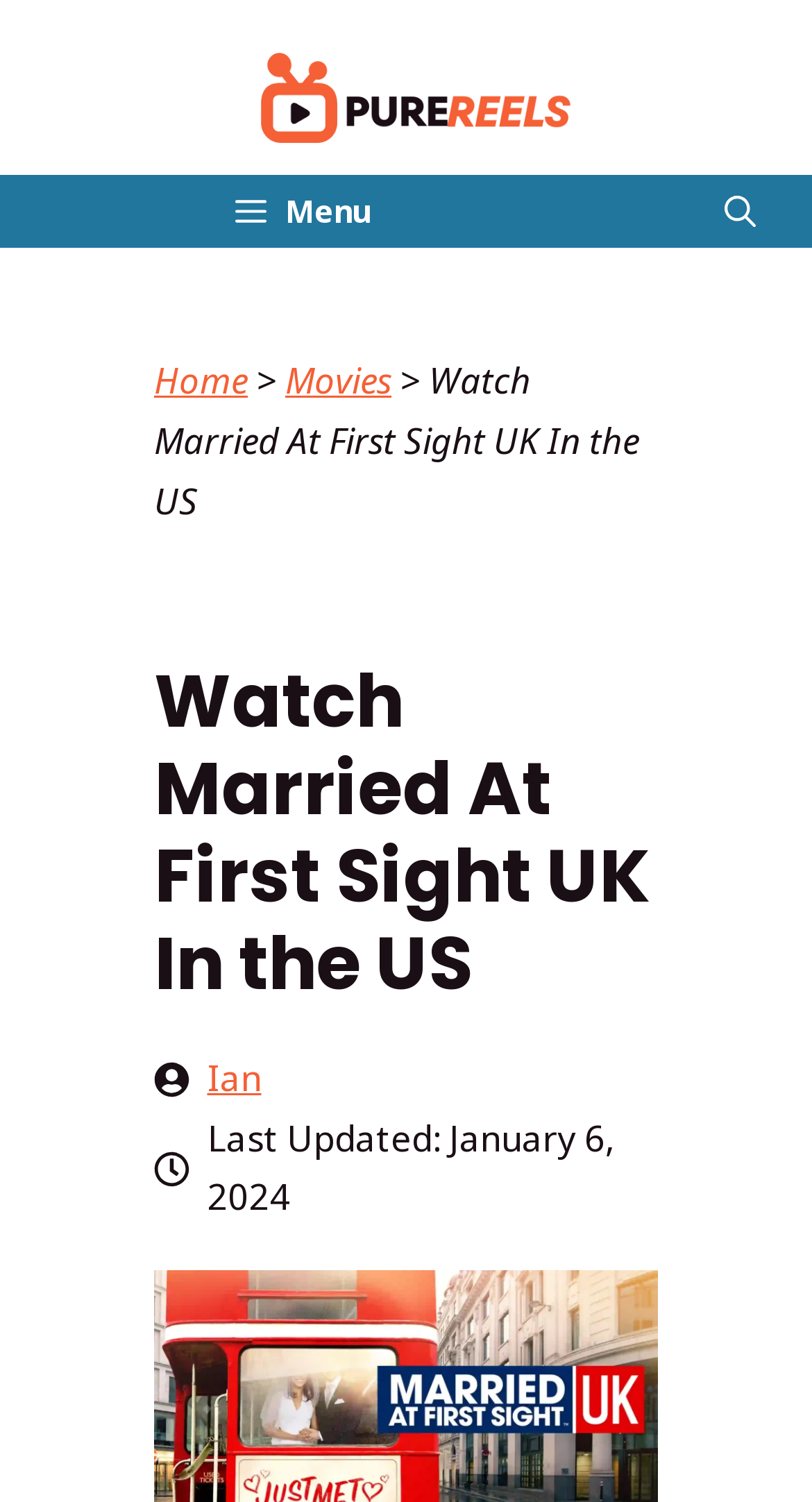From the webpage screenshot, predict the bounding box of the UI element that matches this description: "Menu".

[0.29, 0.116, 0.456, 0.165]